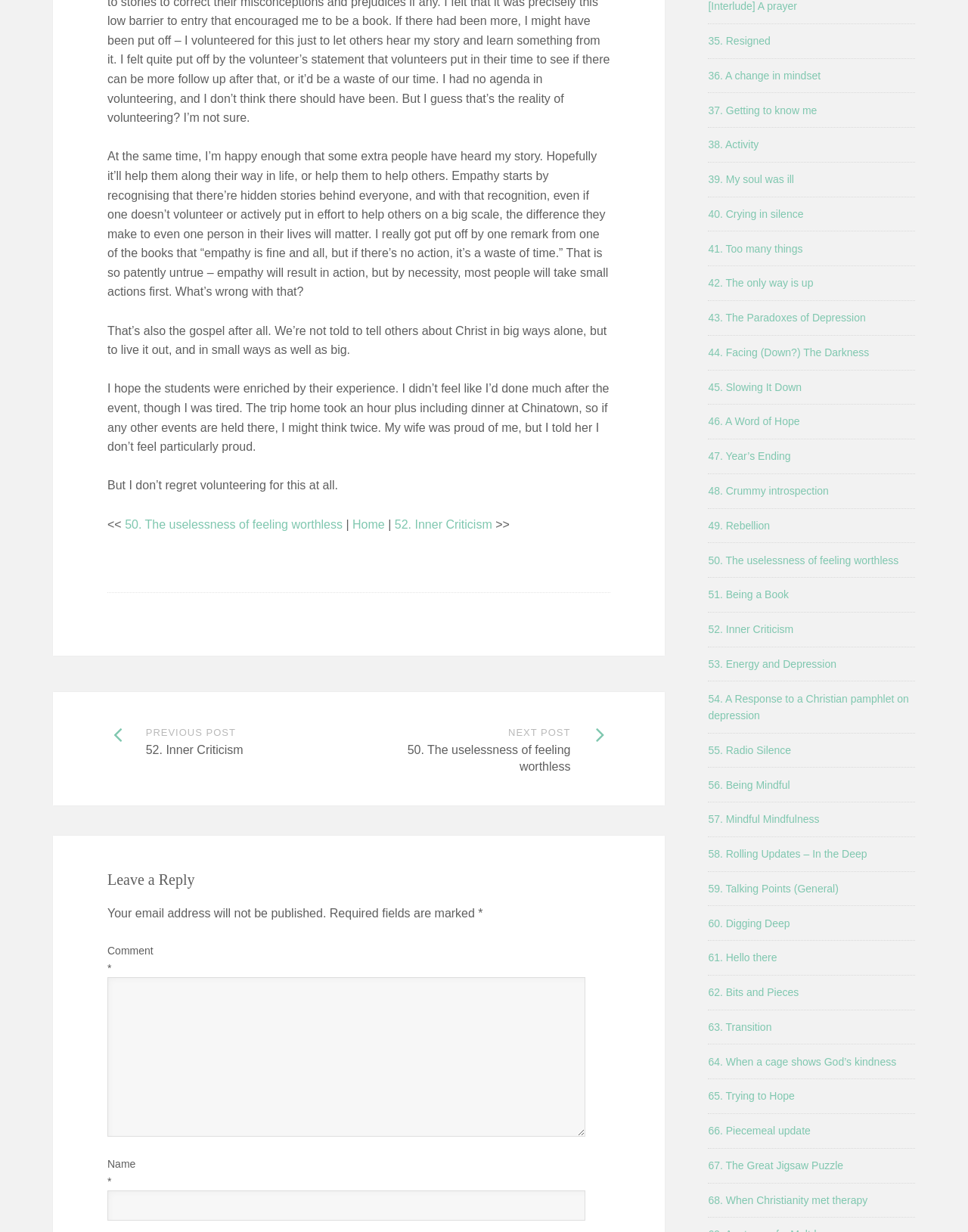Find the bounding box coordinates of the clickable area that will achieve the following instruction: "Click the '50. The uselessness of feeling worthless' link".

[0.129, 0.42, 0.354, 0.431]